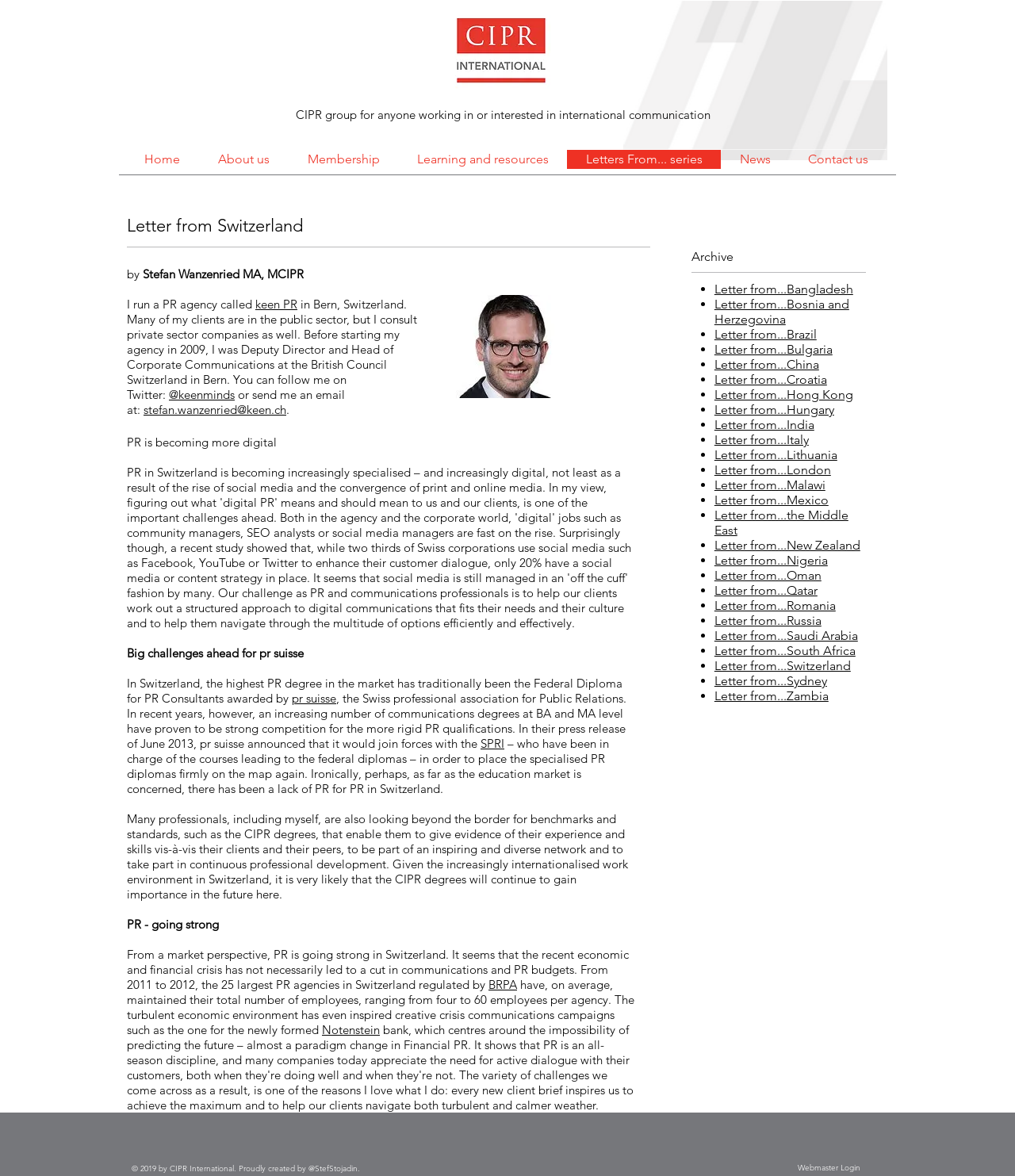Using the given description, provide the bounding box coordinates formatted as (top-left x, top-left y, bottom-right x, bottom-right y), with all values being floating point numbers between 0 and 1. Description: Letter from...Qatar

[0.704, 0.496, 0.805, 0.509]